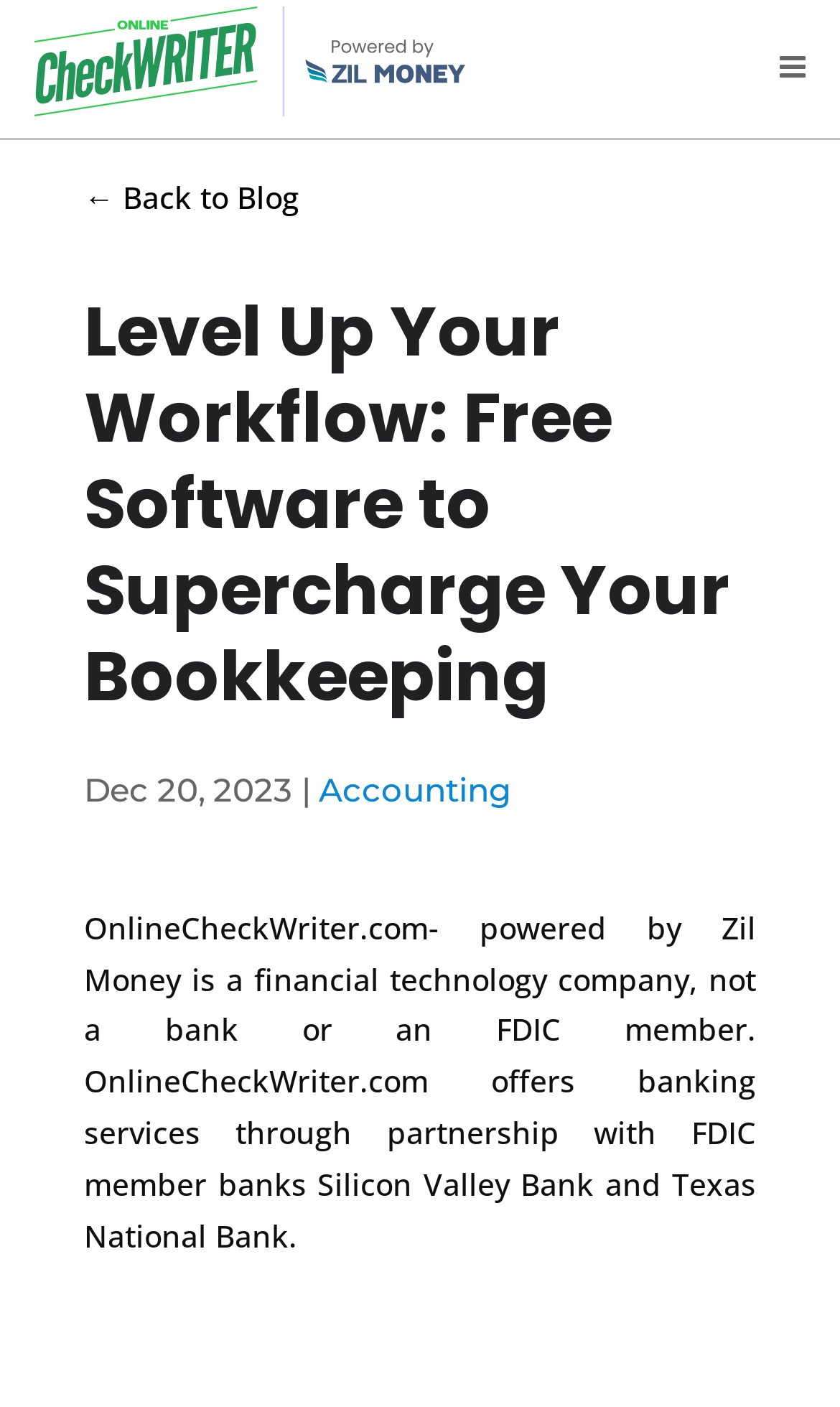Generate the text of the webpage's primary heading.

Level Up Your Workflow: Free Software to Supercharge Your Bookkeeping